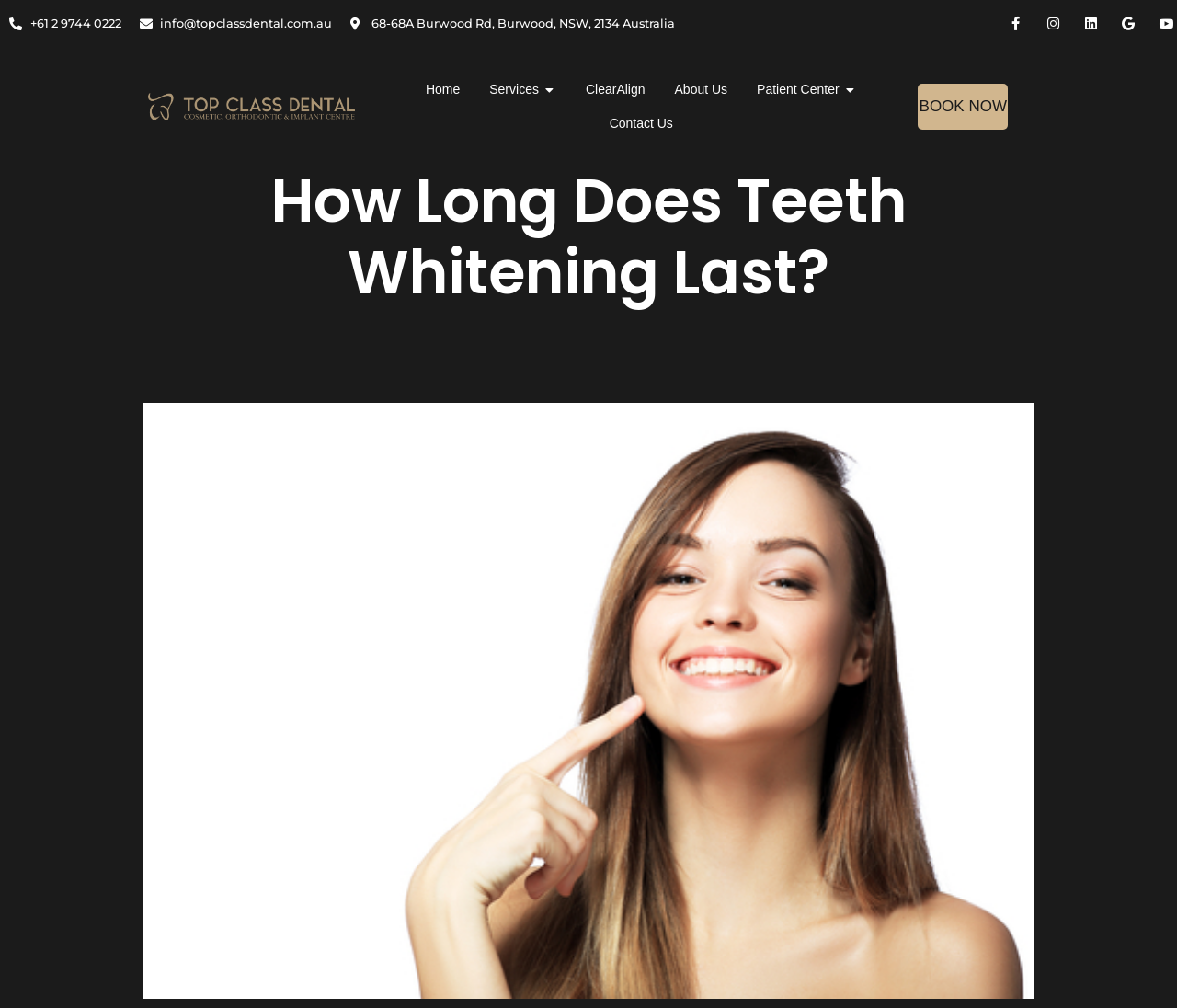Please provide a comprehensive answer to the question below using the information from the image: What is the call-to-action button at the top right corner?

I looked at the top right corner of the webpage and found a prominent button with the text 'BOOK NOW', which is likely a call-to-action button.